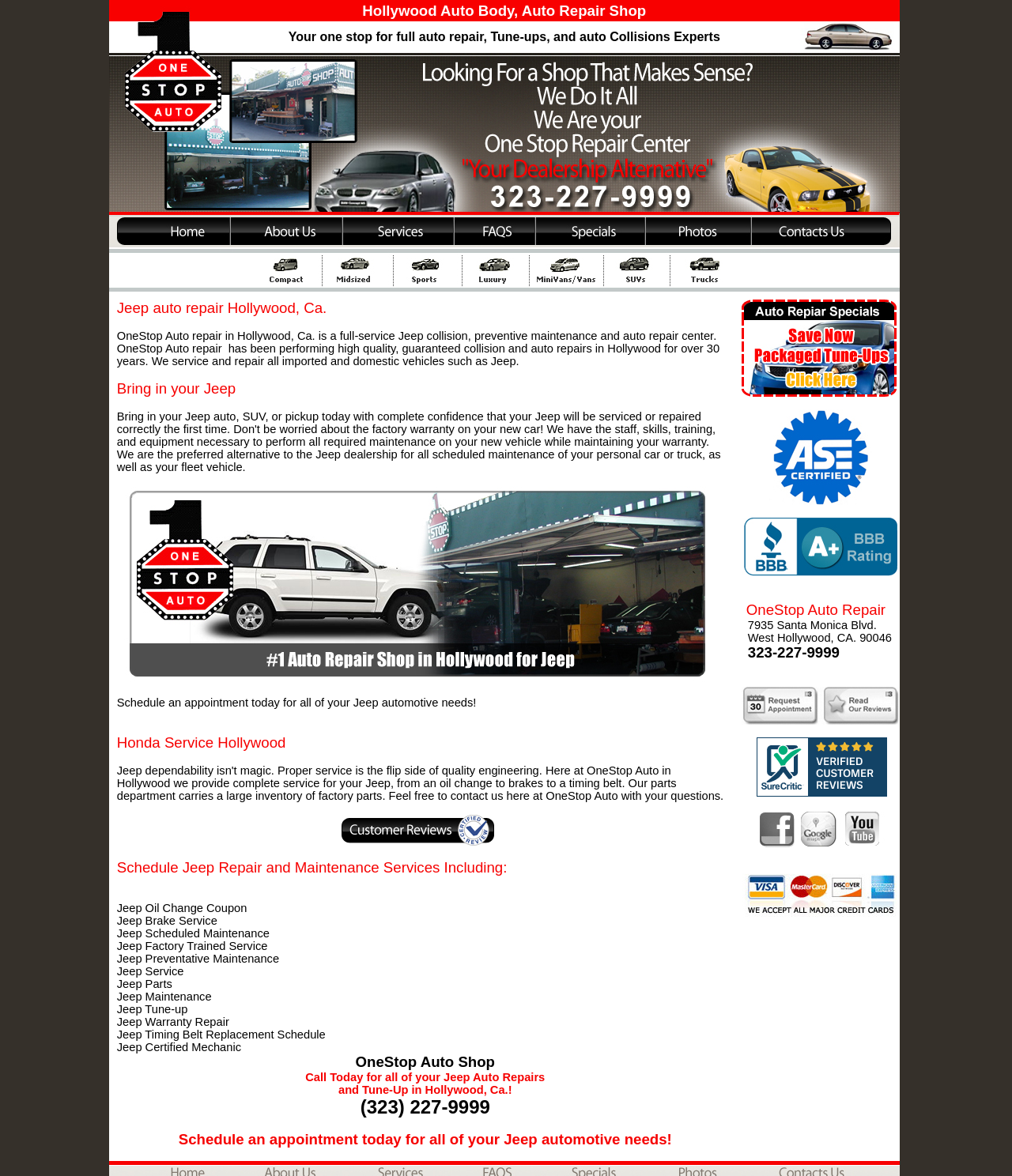Please identify and generate the text content of the webpage's main heading.

Jeep auto repair Hollywood, Ca.